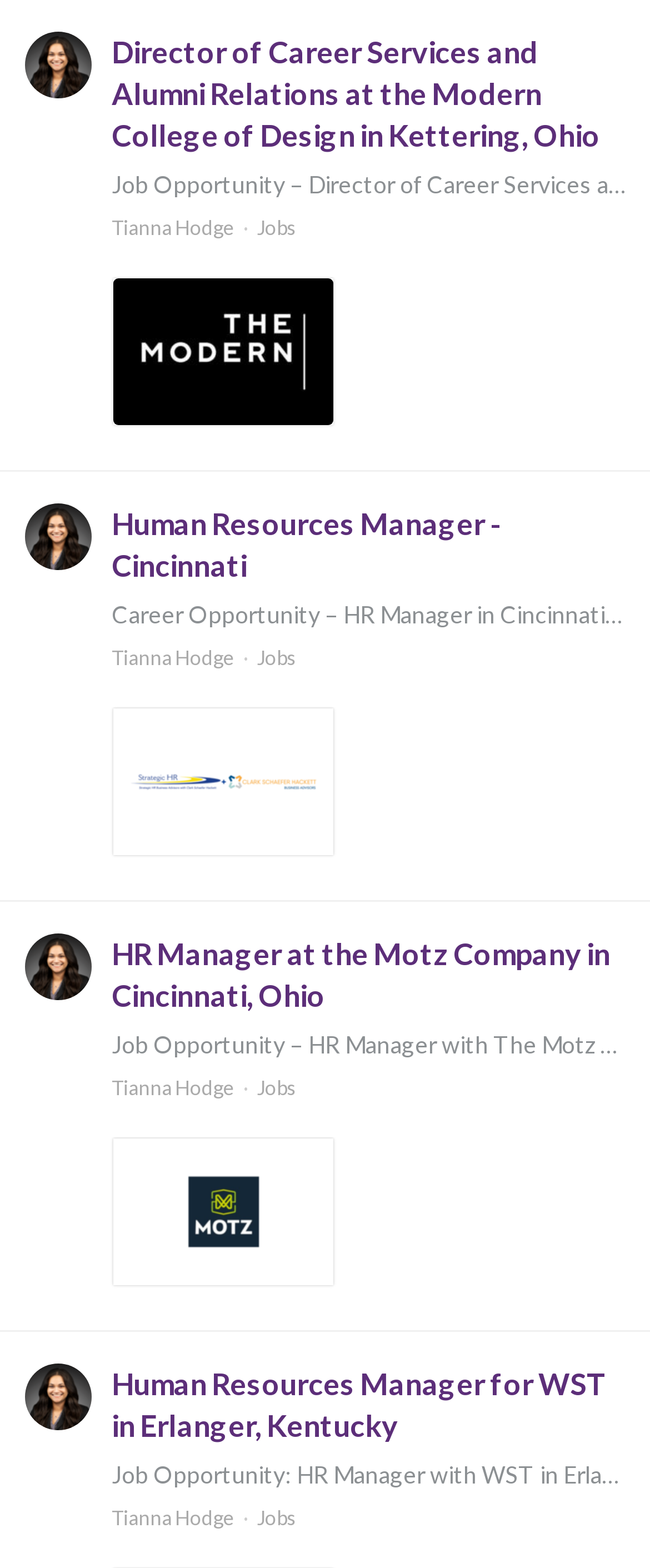Provide the bounding box coordinates of the HTML element this sentence describes: "Human Resources Manager - Cincinnati". The bounding box coordinates consist of four float numbers between 0 and 1, i.e., [left, top, right, bottom].

[0.172, 0.321, 0.962, 0.375]